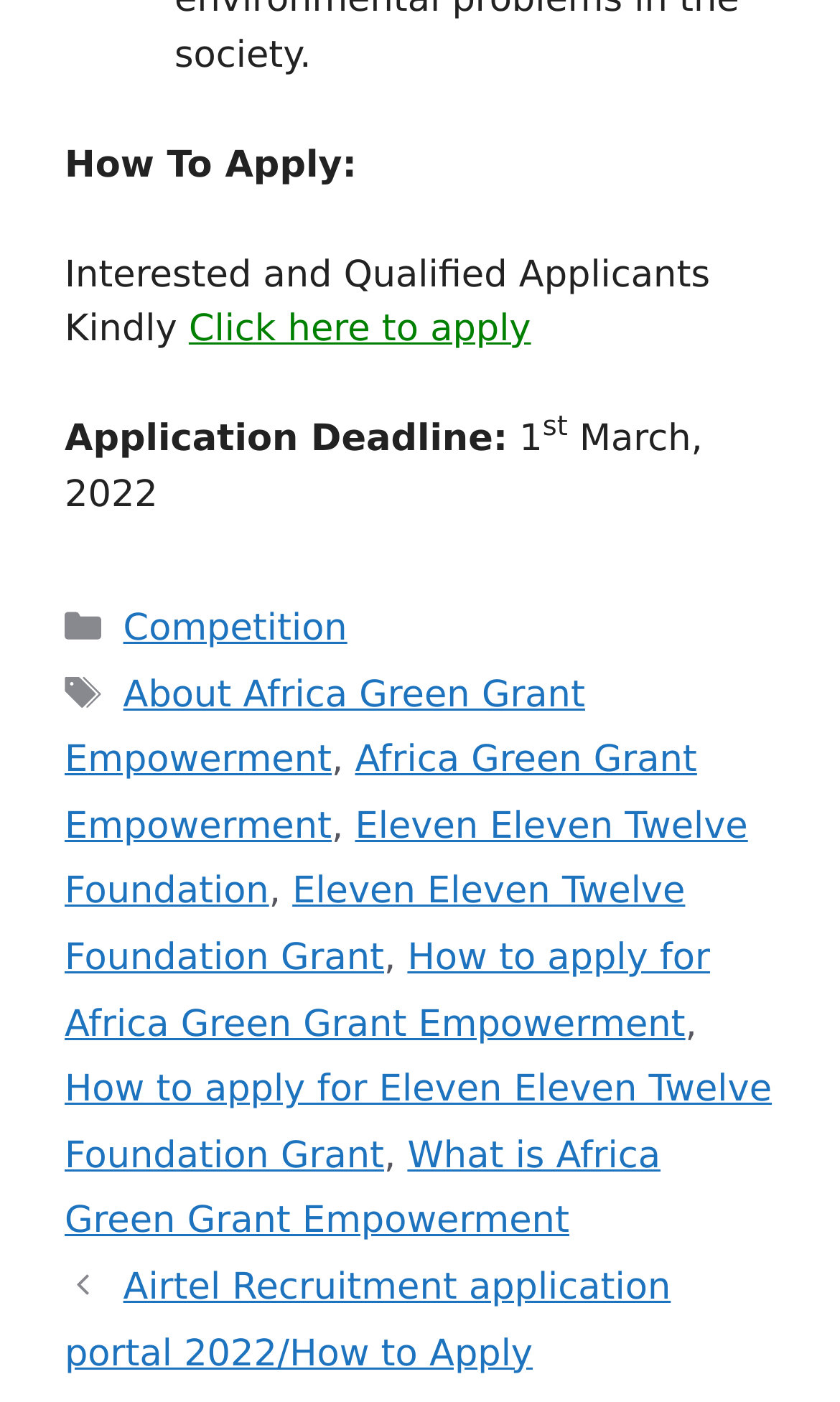Locate the bounding box coordinates of the clickable element to fulfill the following instruction: "Check Eleven Eleven Twelve Foundation Grant". Provide the coordinates as four float numbers between 0 and 1 in the format [left, top, right, bottom].

[0.077, 0.621, 0.816, 0.699]